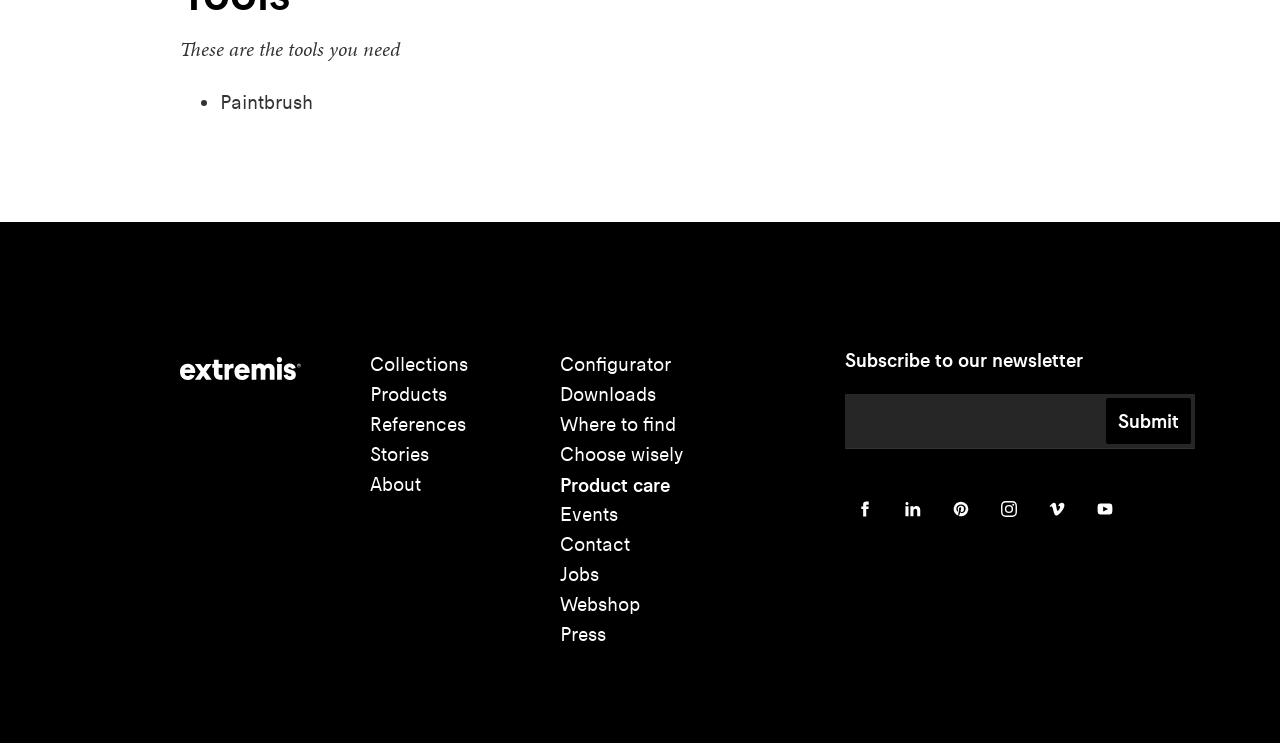Identify the bounding box for the UI element described as: "Product care". Ensure the coordinates are four float numbers between 0 and 1, formatted as [left, top, right, bottom].

[0.438, 0.636, 0.523, 0.668]